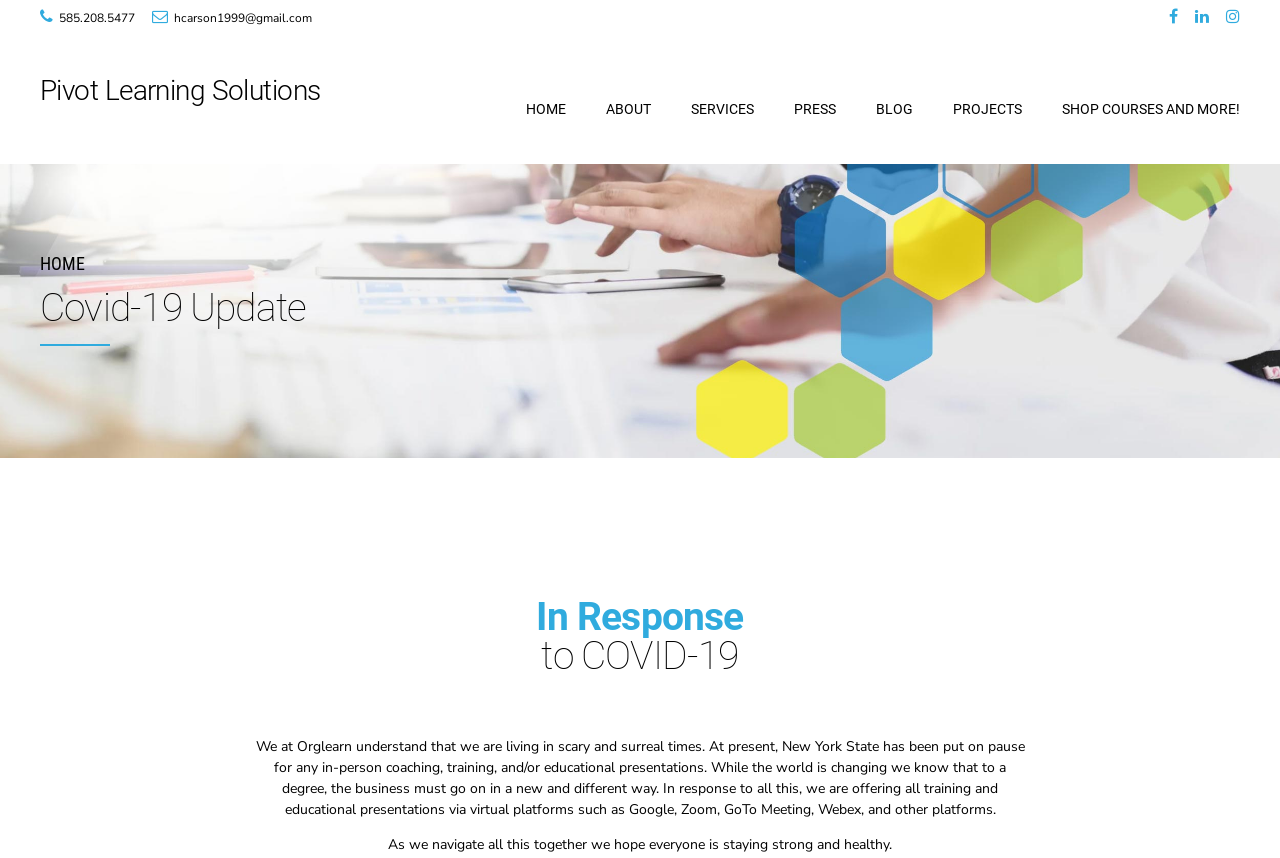Please look at the image and answer the question with a detailed explanation: What is the company name?

I found the company name by looking at the link with the text 'Pivot Learning Solutions' at the top of the webpage, which suggests it is the company's name.